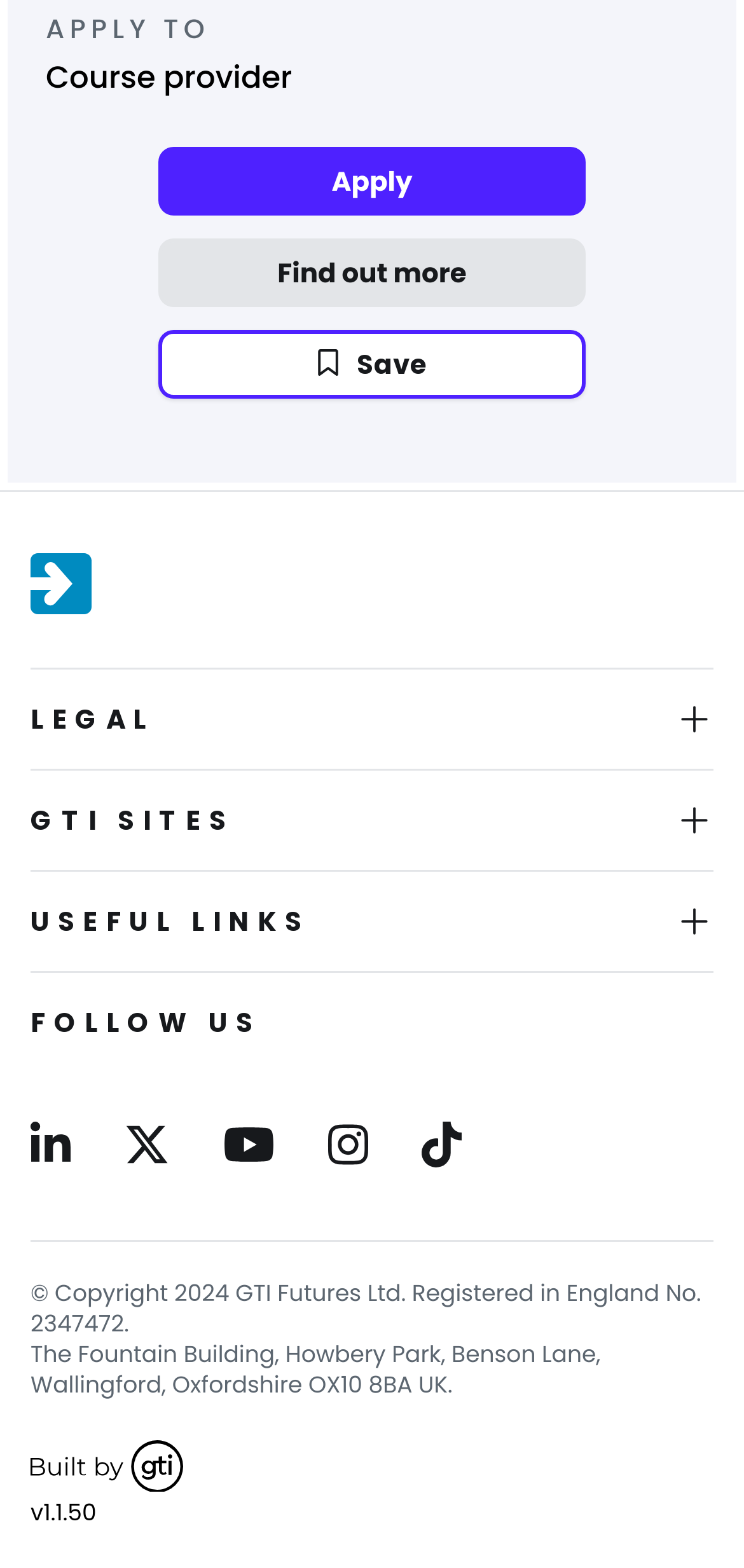Determine the bounding box for the UI element described here: "Follow us".

[0.041, 0.62, 0.959, 0.683]